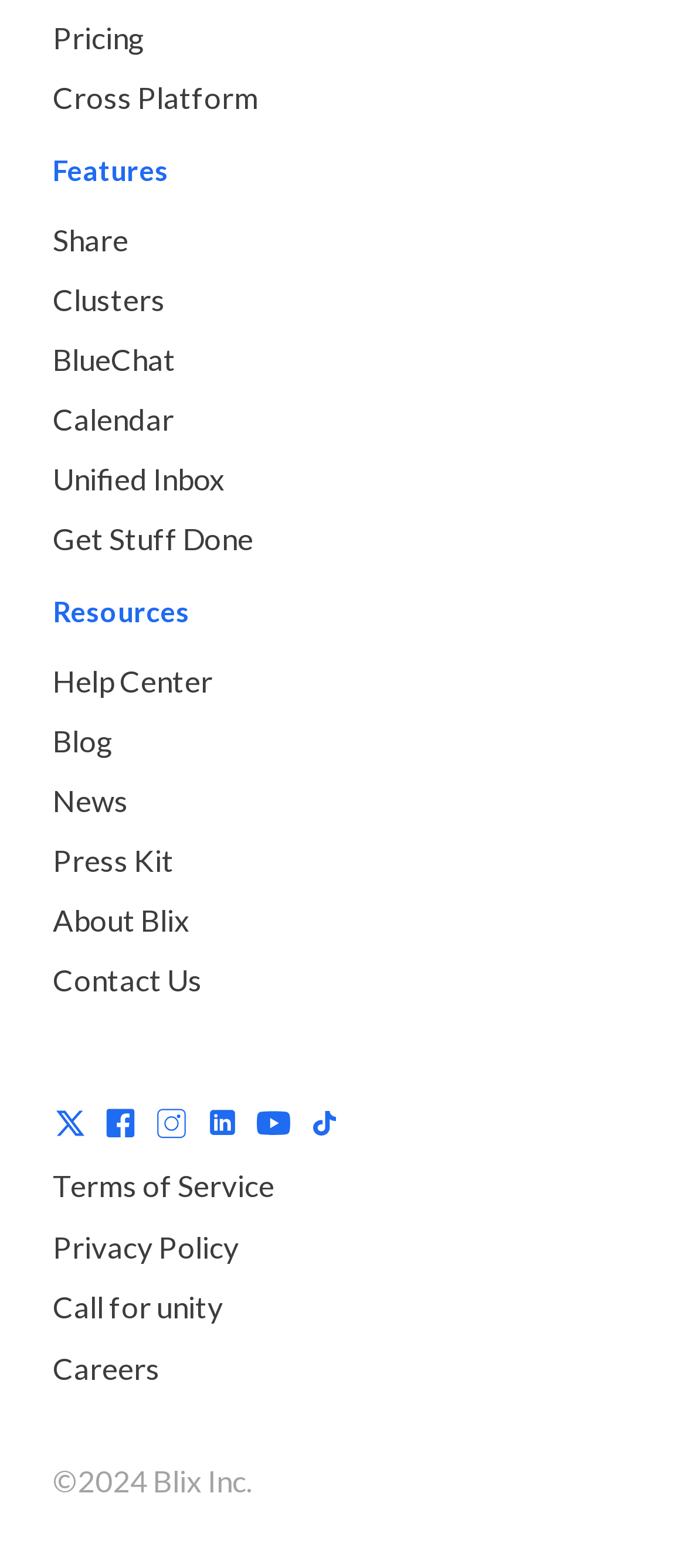From the webpage screenshot, identify the region described by About Blix. Provide the bounding box coordinates as (top-left x, top-left y, bottom-right x, bottom-right y), with each value being a floating point number between 0 and 1.

[0.077, 0.576, 0.277, 0.6]